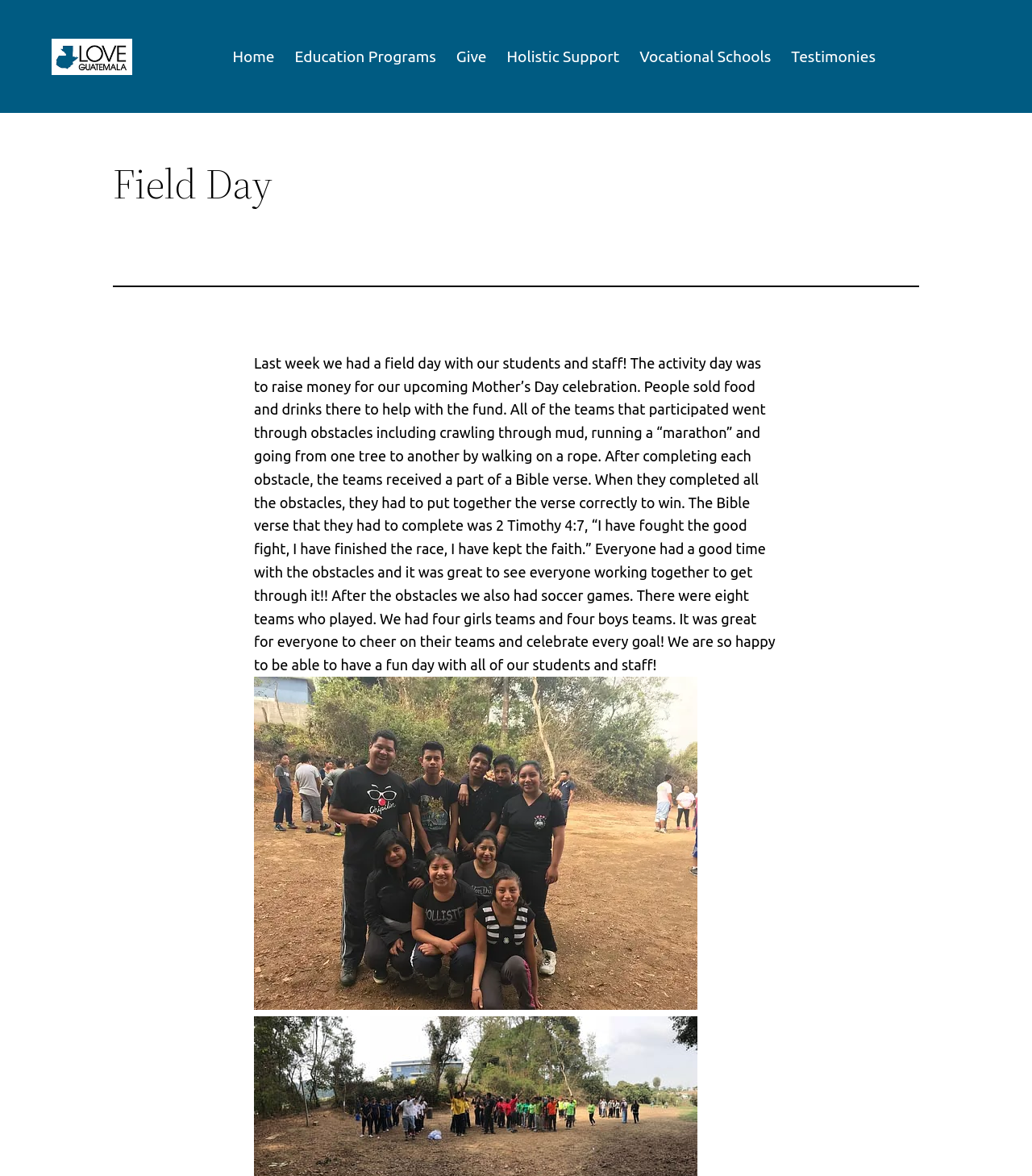Give a detailed account of the webpage, highlighting key information.

The webpage is about a field day event organized by a school or educational institution. At the top left corner, there is a small image or figure. Below it, there is a navigation menu with six links: Home, Education Programs, Give, Holistic Support, Vocational Schools, and Testimonies. These links are aligned horizontally and take up most of the top section of the page.

The main content of the page is a heading "Field Day" followed by a horizontal separator line. Below the separator, there is a long paragraph of text that describes the field day event. The text explains that the event was held to raise money for an upcoming Mother's Day celebration and involved various activities such as obstacle courses, soccer games, and food sales. The text also mentions the Bible verse that the teams had to complete to win.

At the bottom of the page, there is a link, but its purpose is not clear from the context. Overall, the webpage has a simple layout with a focus on the text content describing the field day event.